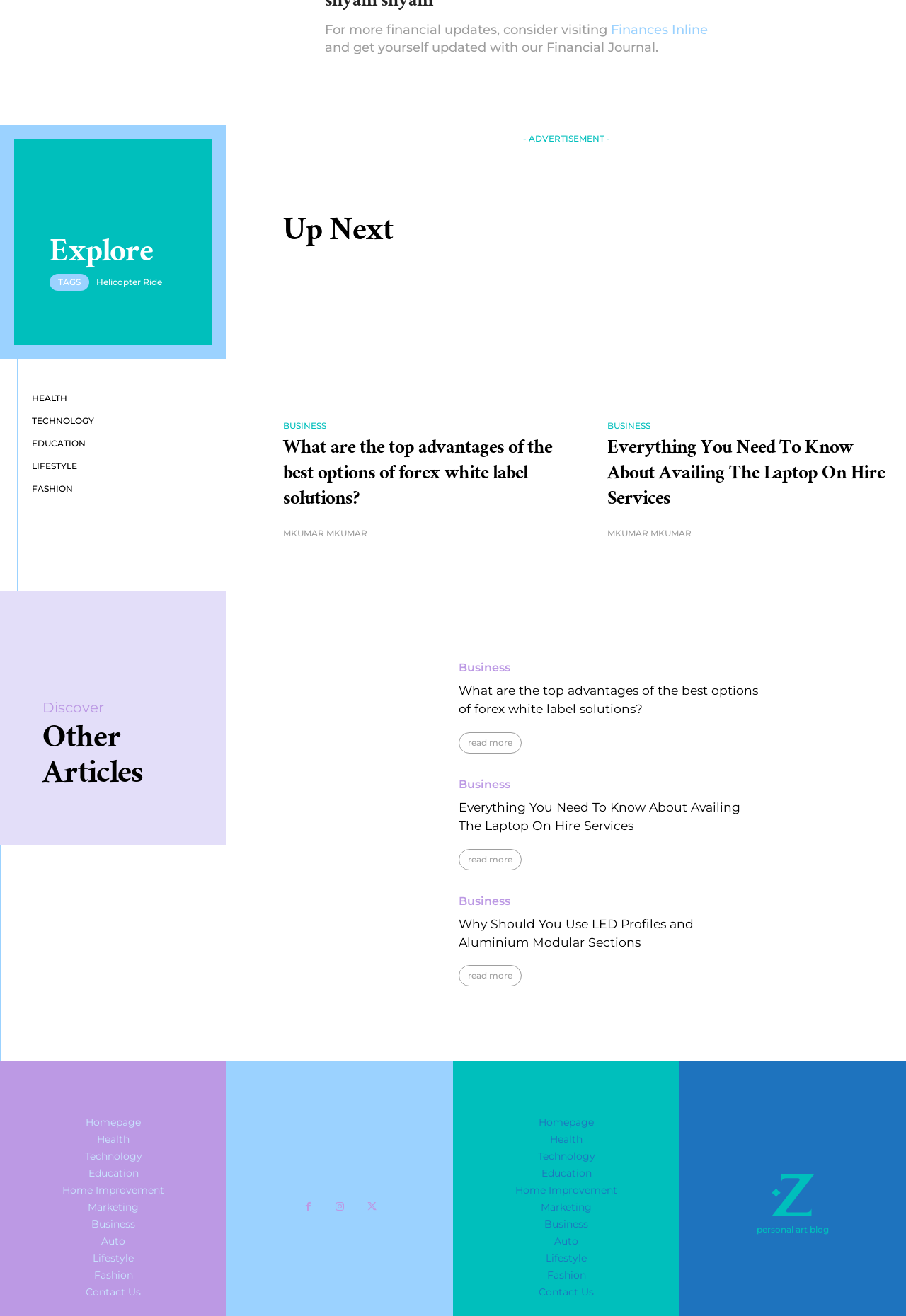How many links are there in the 'Discover' section?
Look at the image and respond with a single word or a short phrase.

3